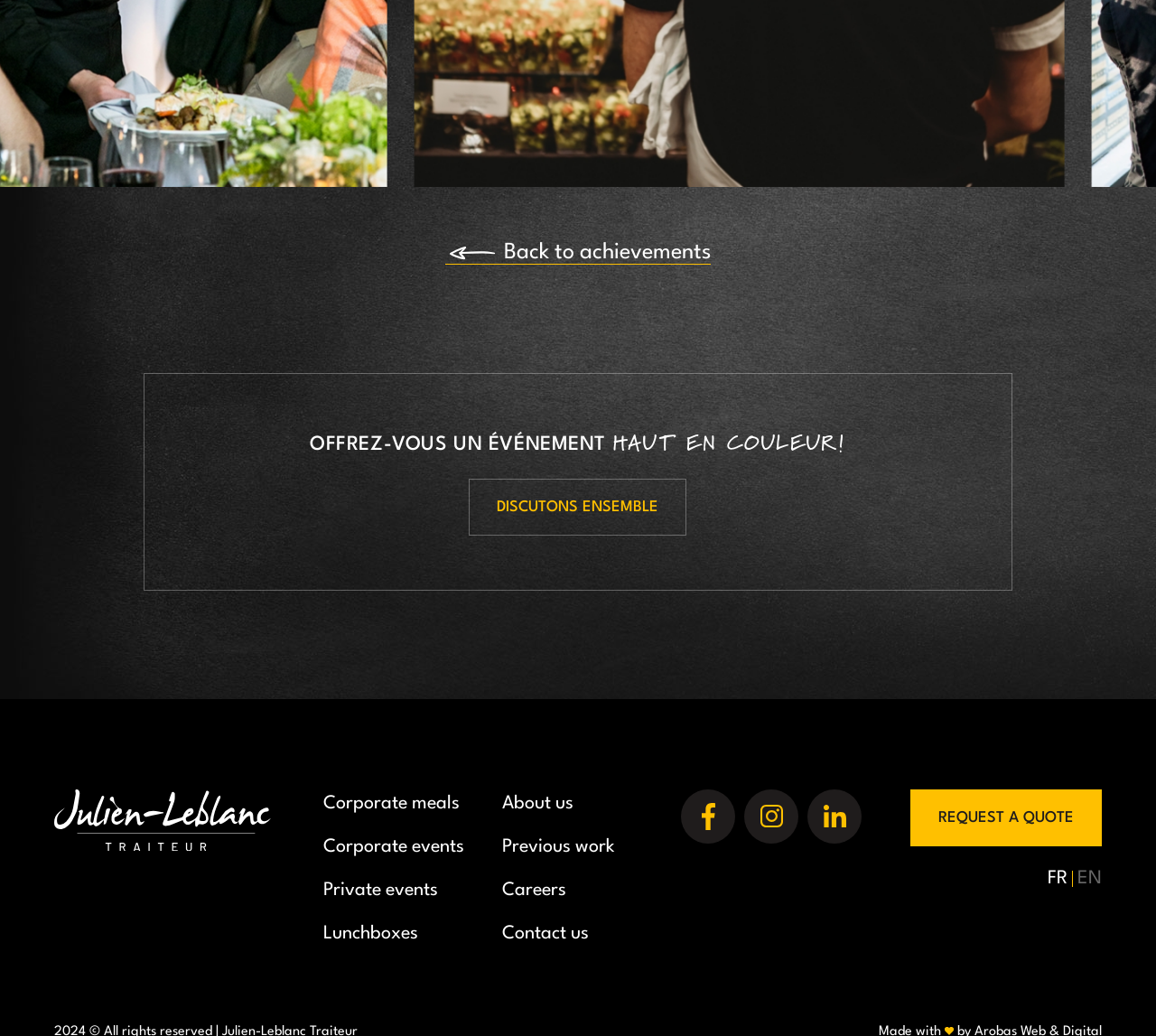Provide the bounding box coordinates of the HTML element described as: "@Decentraland". The bounding box coordinates should be four float numbers between 0 and 1, i.e., [left, top, right, bottom].

None